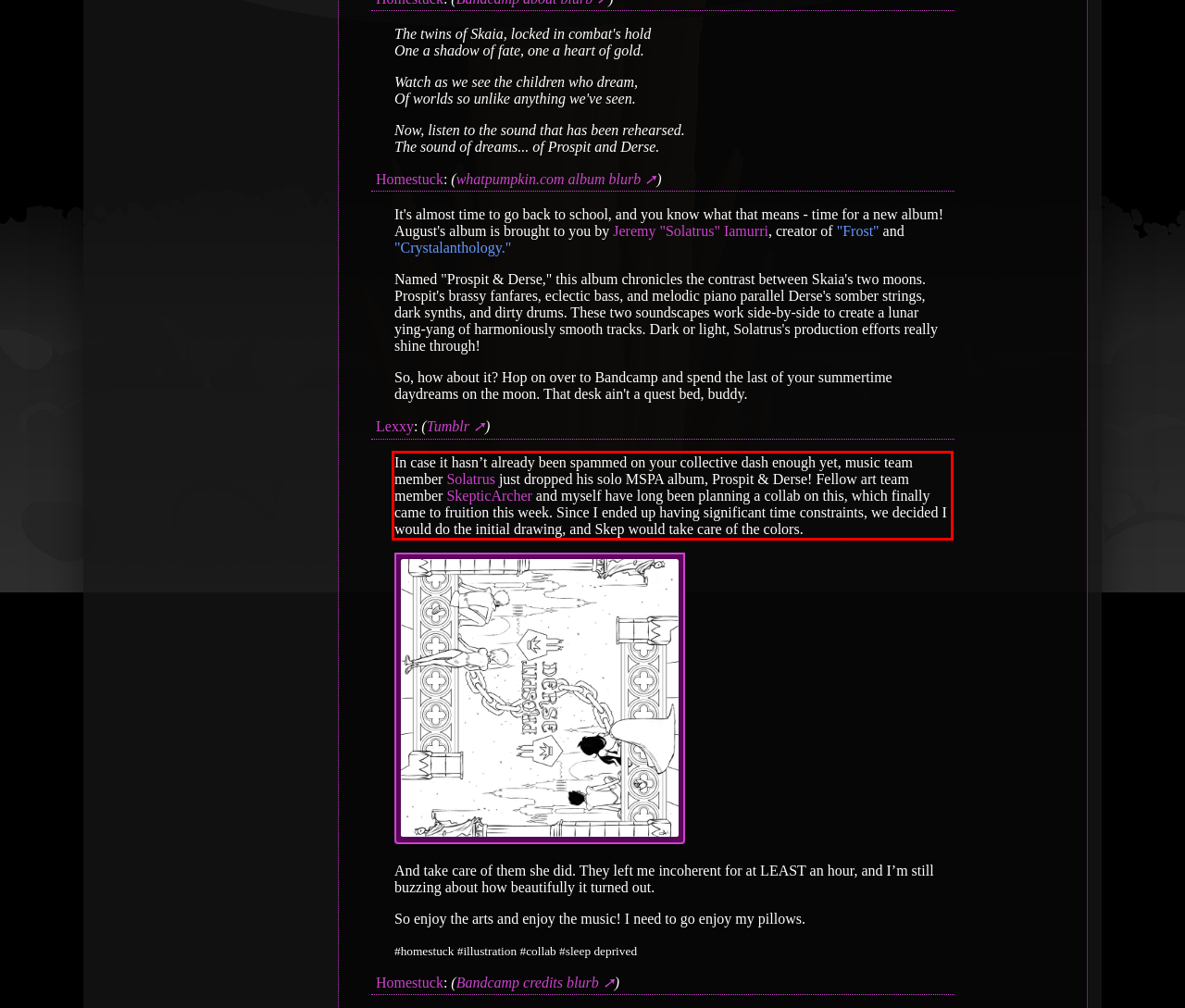Using the provided screenshot of a webpage, recognize and generate the text found within the red rectangle bounding box.

In case it hasn’t already been spammed on your collective dash enough yet, music team member Solatrus just dropped his solo MSPA album, Prospit & Derse! Fellow art team member SkepticArcher and myself have long been planning a collab on this, which finally came to fruition this week. Since I ended up having significant time constraints, we decided I would do the initial drawing, and Skep would take care of the colors.